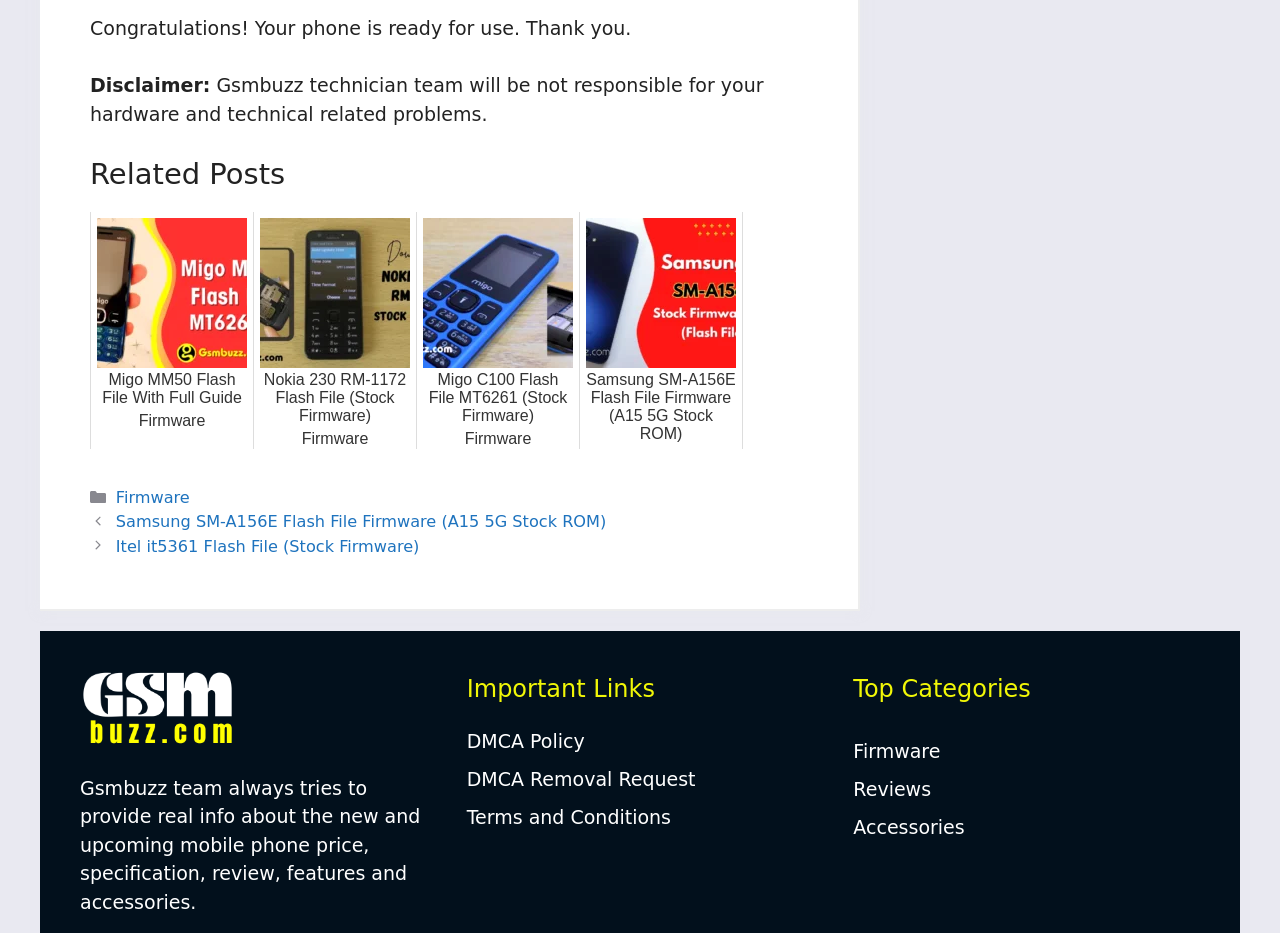Find the bounding box coordinates for the HTML element specified by: "DMCA Policy".

[0.365, 0.782, 0.457, 0.806]